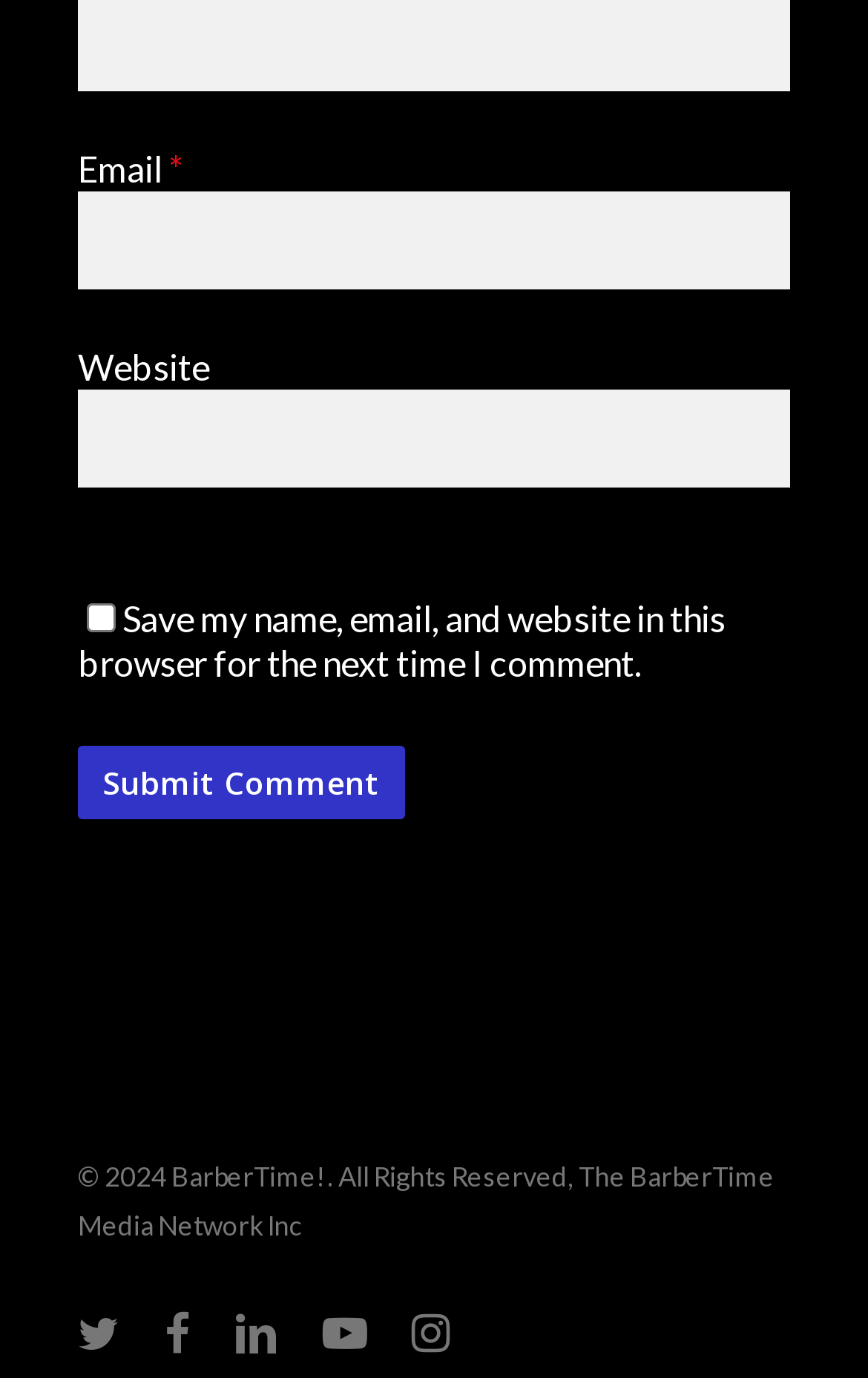Examine the image and give a thorough answer to the following question:
What is the copyright year?

The static text at the bottom of the page reads '© 2024 BarberTime!. All Rights Reserved, The BarberTime Media Network Inc', which indicates that the copyright year is 2024.